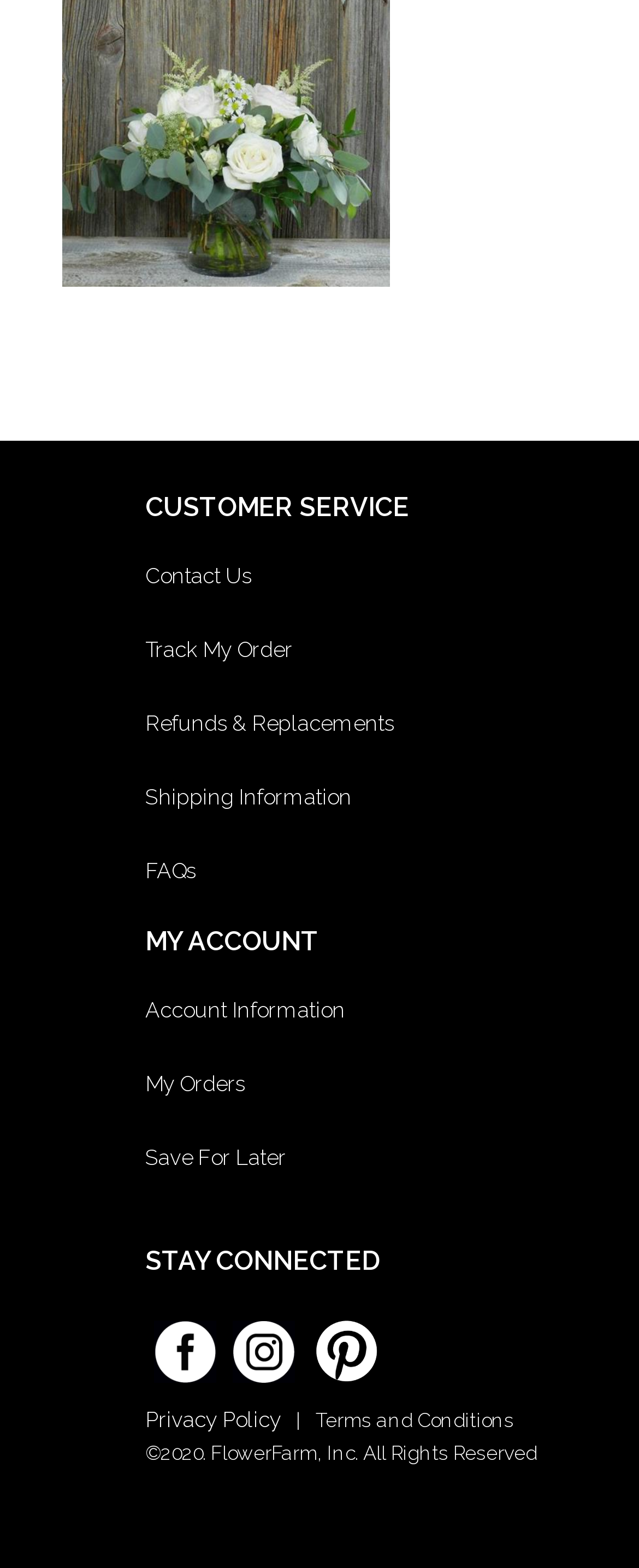Please determine the bounding box coordinates of the section I need to click to accomplish this instruction: "Click the link at the bottom".

None